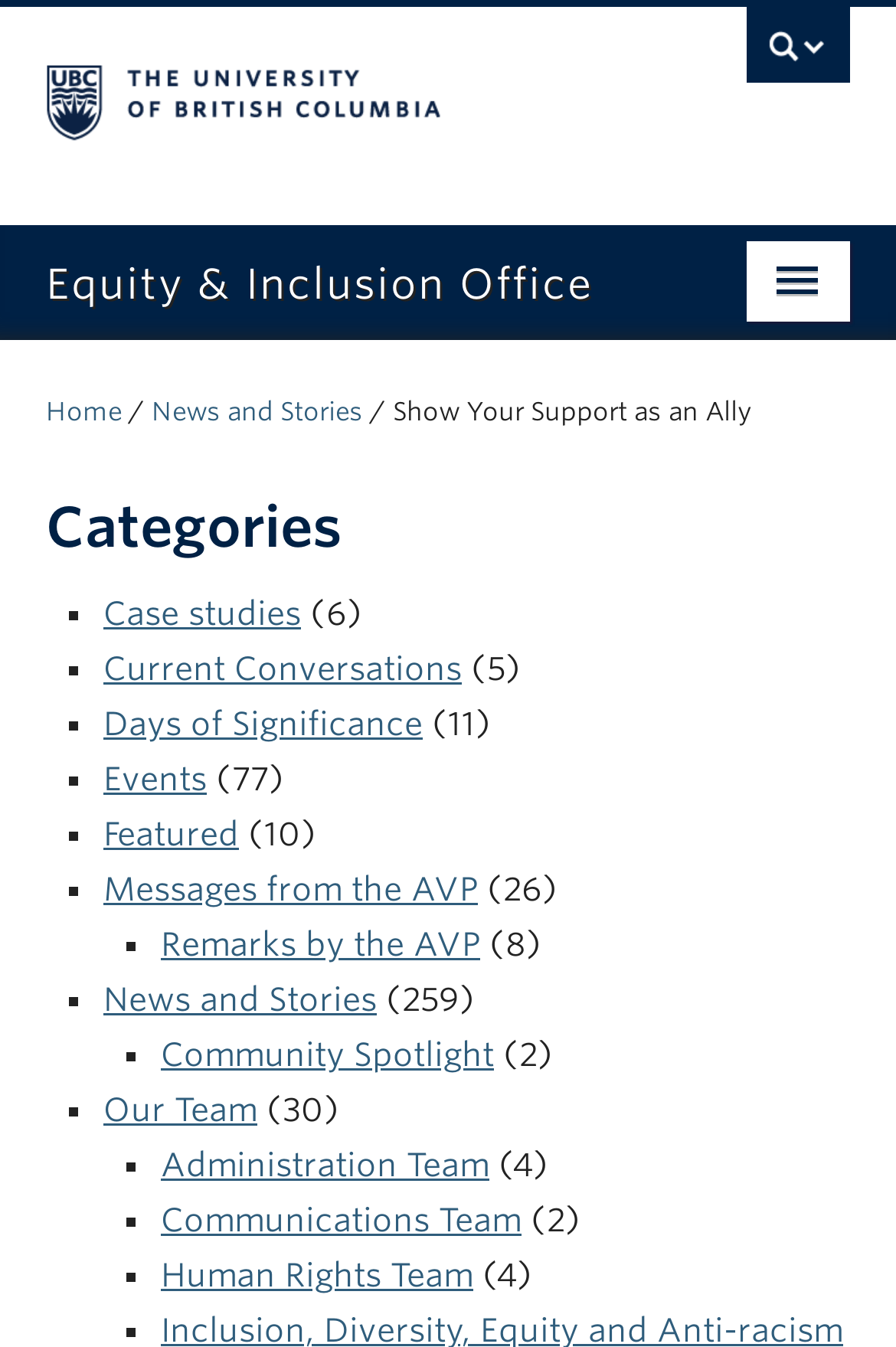Answer with a single word or phrase: 
What is the name of the framework mentioned on the webpage?

StEAR Framework